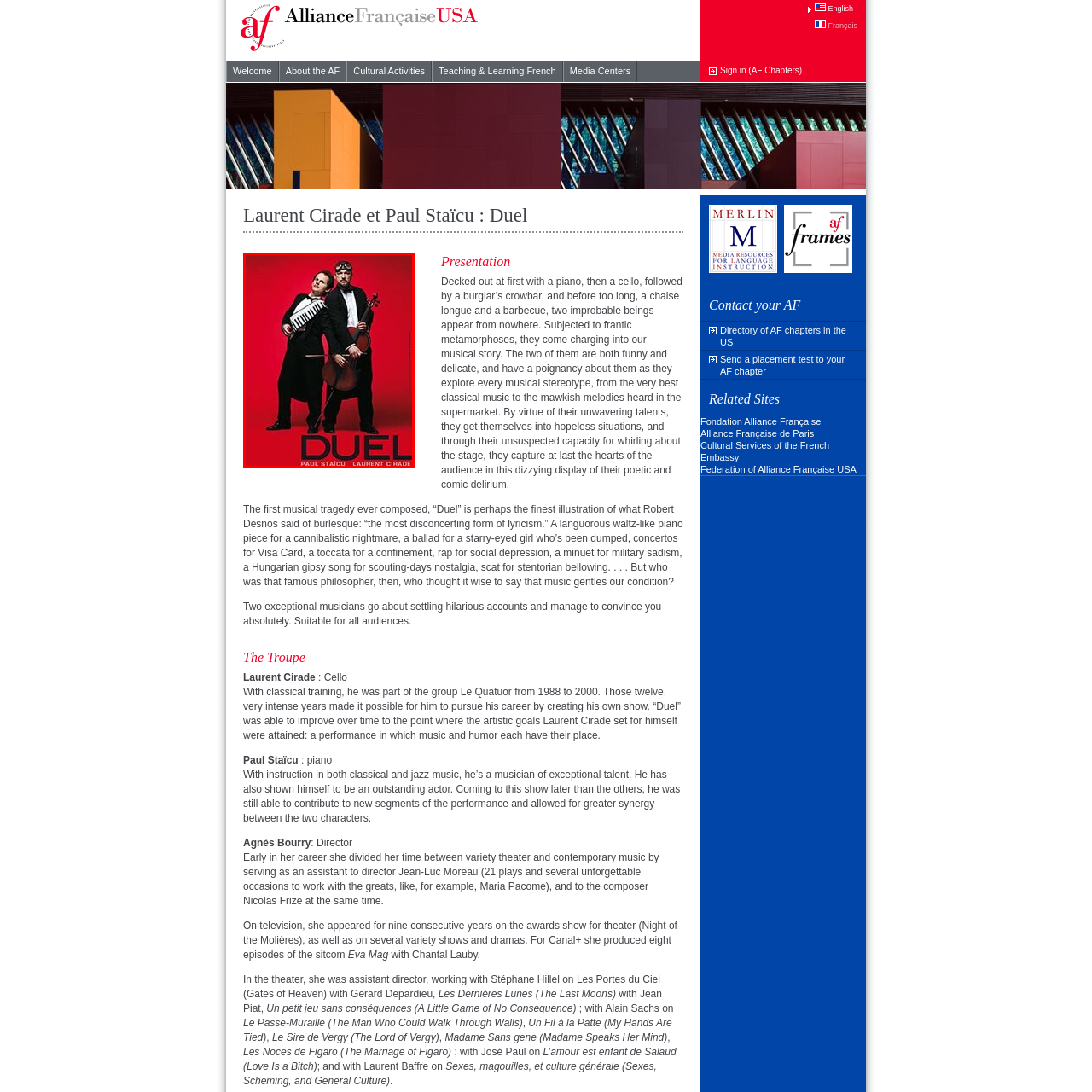Look closely at the image within the red-bordered box and thoroughly answer the question below, using details from the image: What instrument is Paul Staïcu holding?

According to the caption, Paul Staïcu is dressed in a tuxedo and holds an accordion, which is a key element of the theatrical performance 'Duel'.